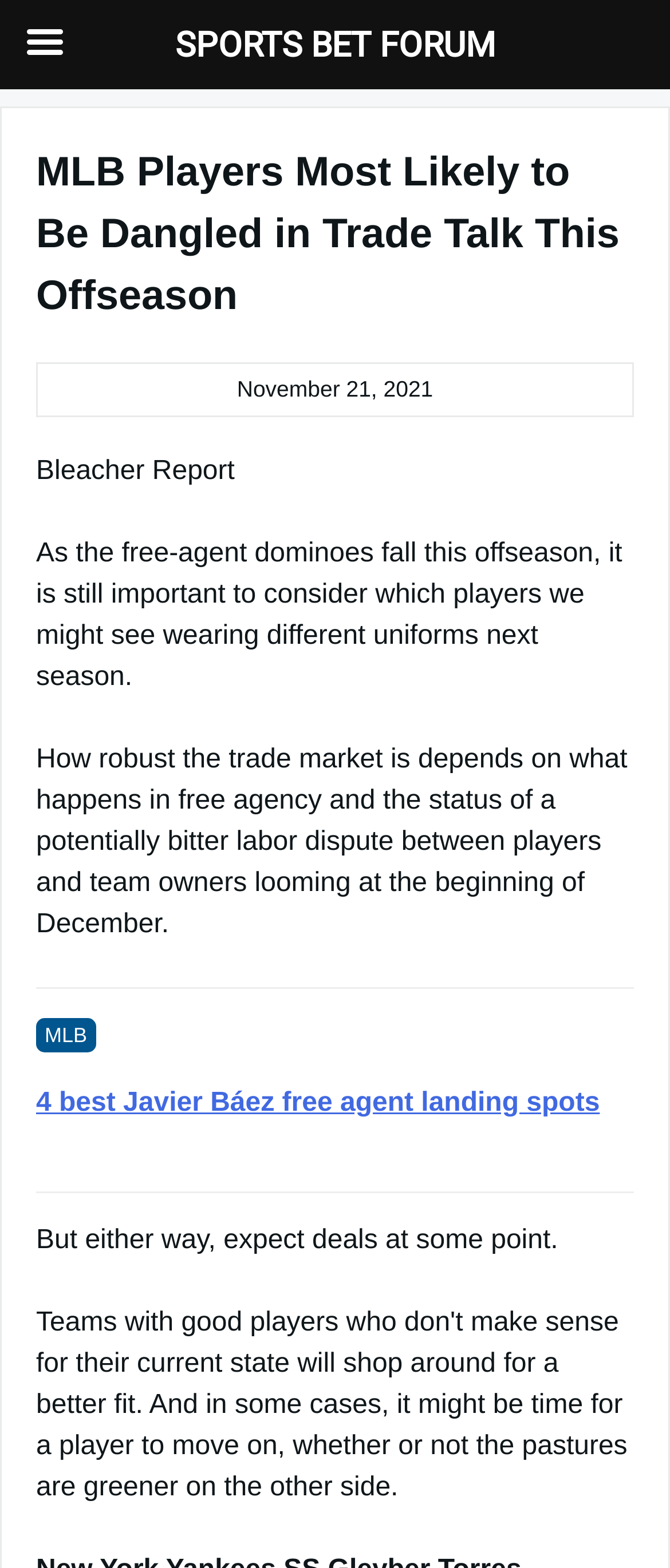Answer the question using only one word or a concise phrase: What is the topic of this article?

MLB players